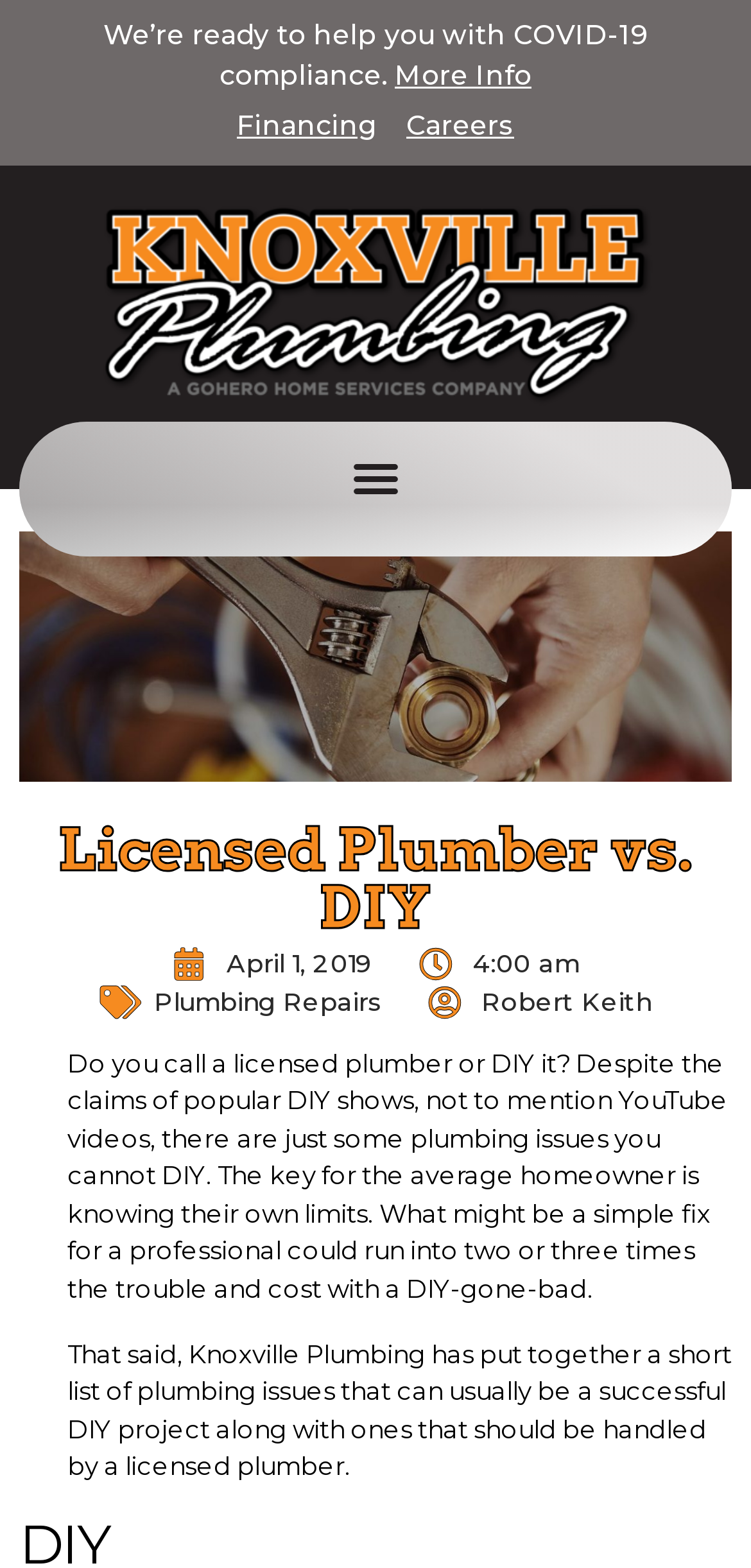Explain the webpage's design and content in an elaborate manner.

The webpage is about deciding whether to call a licensed plumber or attempt a DIY repair for plumbing issues. At the top, there is a notice about COVID-19 compliance, accompanied by a "More Info" link. Below this, there are three links: "Financing", "Careers", and an empty link. 

To the right of these links, there is a "Menu Toggle" button. Above this button, there is a large image, likely a banner, that spans the width of the page. The main heading "Licensed Plumber vs. DIY" is centered above the image. 

Below the image, there is a link to an article dated "April 1, 2019", accompanied by a time stamp "4:00 am". To the right of this, there are two more links: "Plumbing Repairs" and an author link "Robert Keith". 

The main content of the webpage is divided into two paragraphs. The first paragraph discusses the importance of knowing one's limits when it comes to DIY plumbing repairs, as some issues can lead to more trouble and cost if not handled by a professional. The second paragraph introduces a list of plumbing issues that can be successfully handled through DIY projects, as well as those that require a licensed plumber.